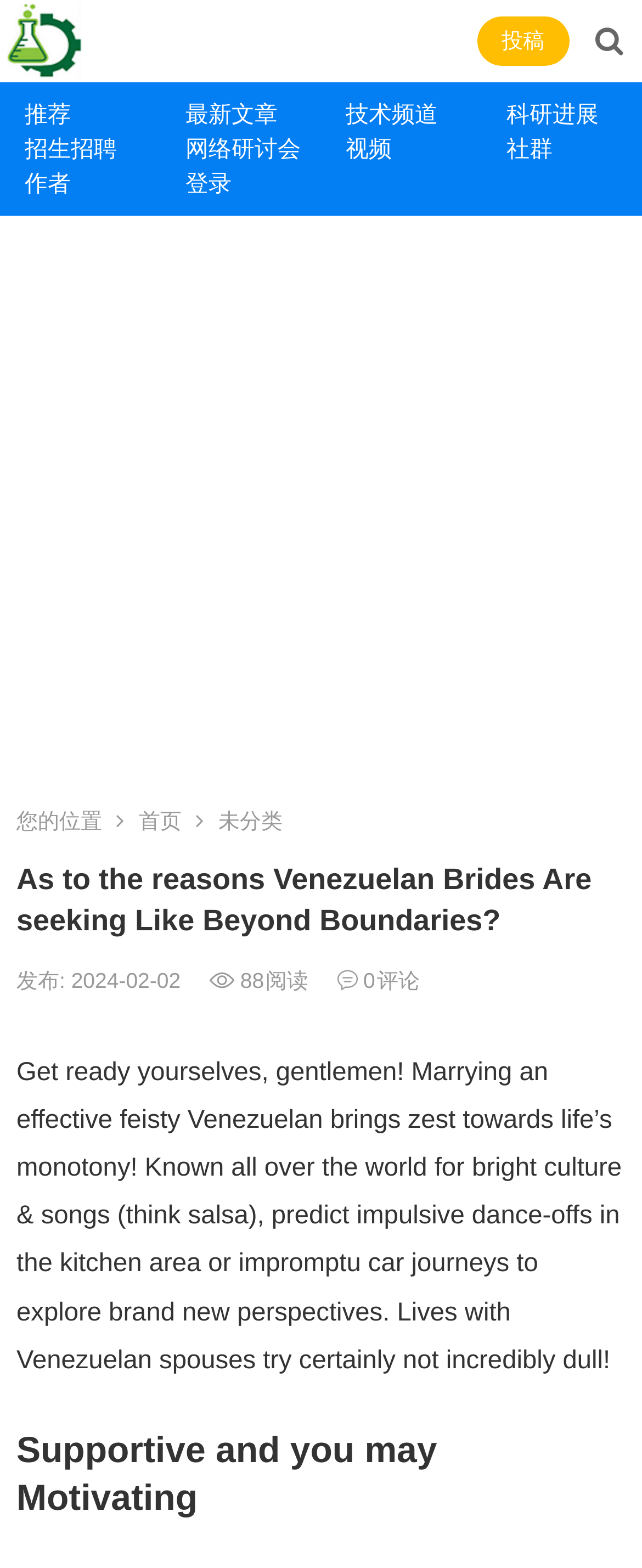Use the details in the image to answer the question thoroughly: 
How many comments does this article have?

The link ' 0评论' suggests that this article has zero comments.